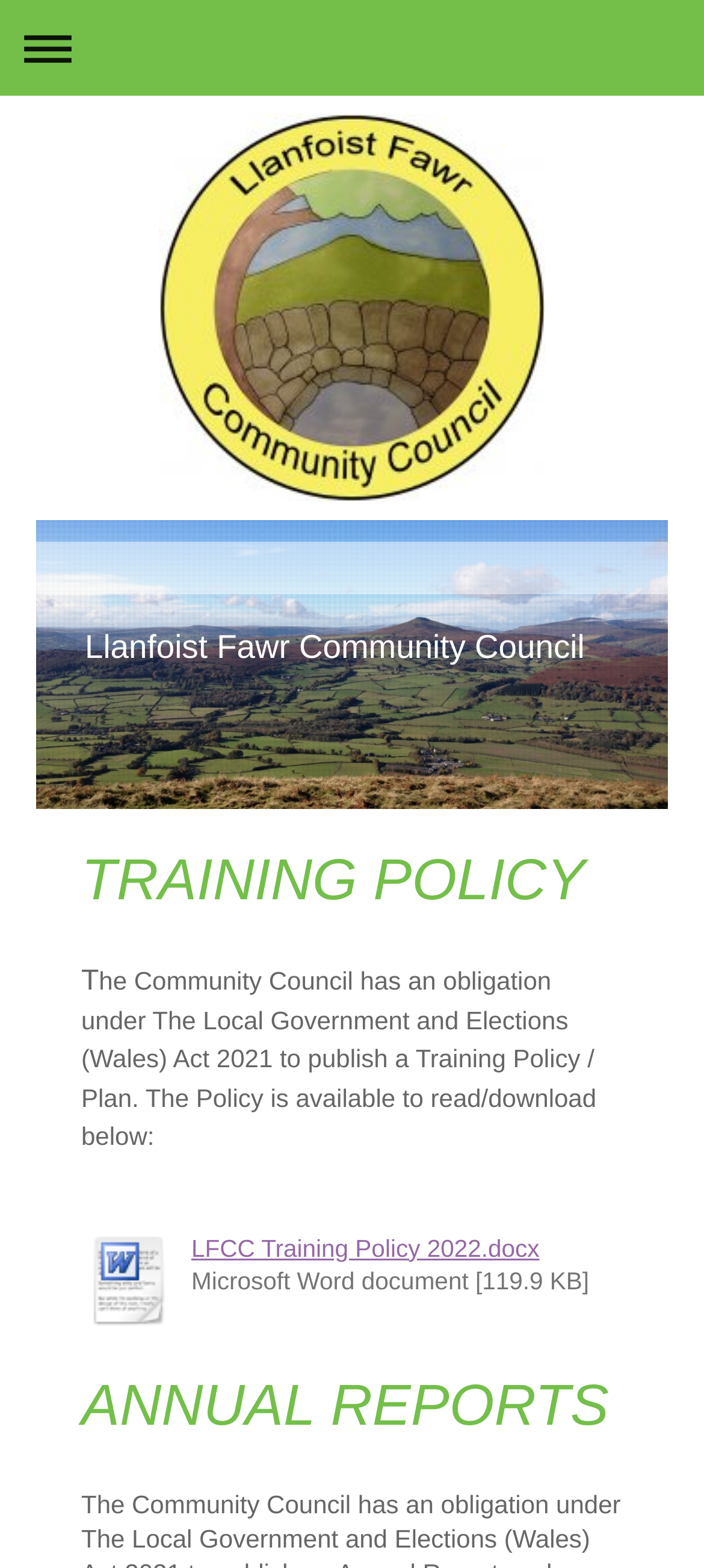How many links are there to download documents?
Using the image, provide a concise answer in one word or a short phrase.

2